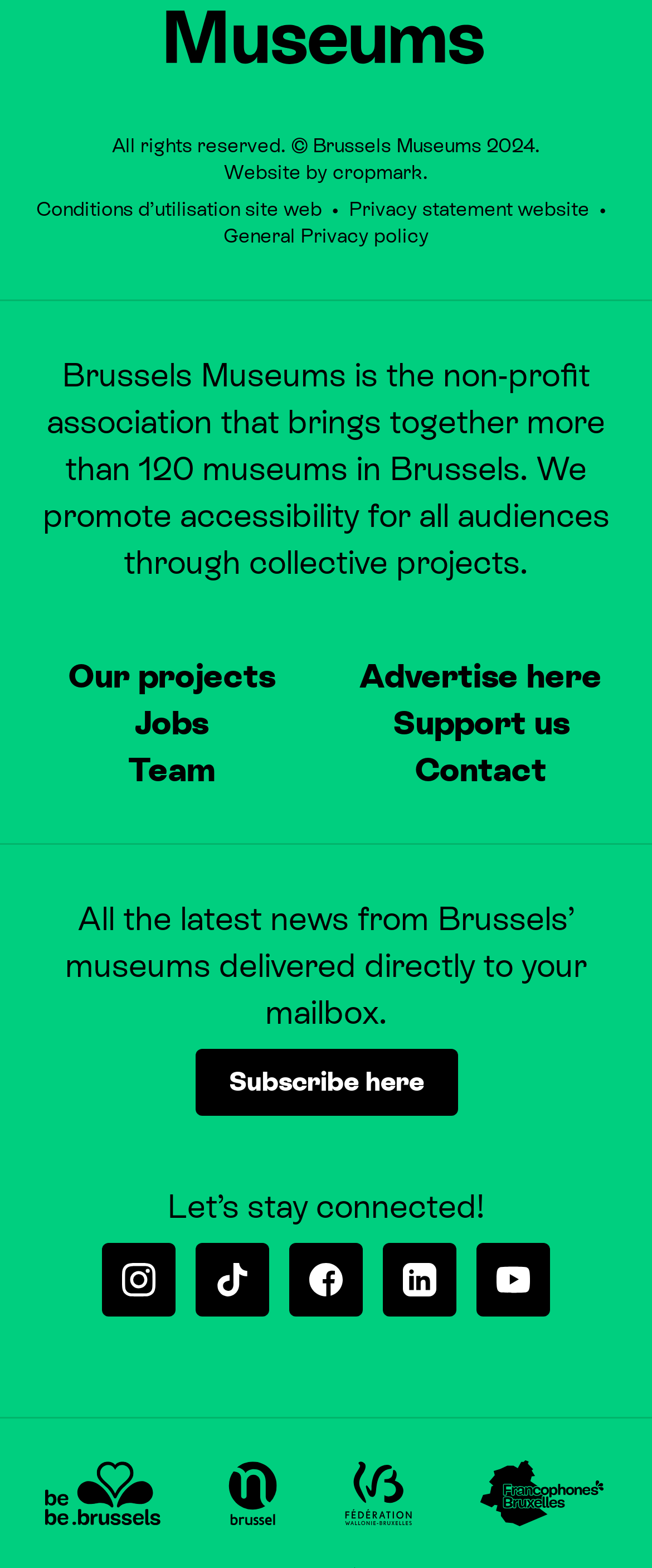How many links are there in the footer?
Look at the image and answer with only one word or phrase.

7